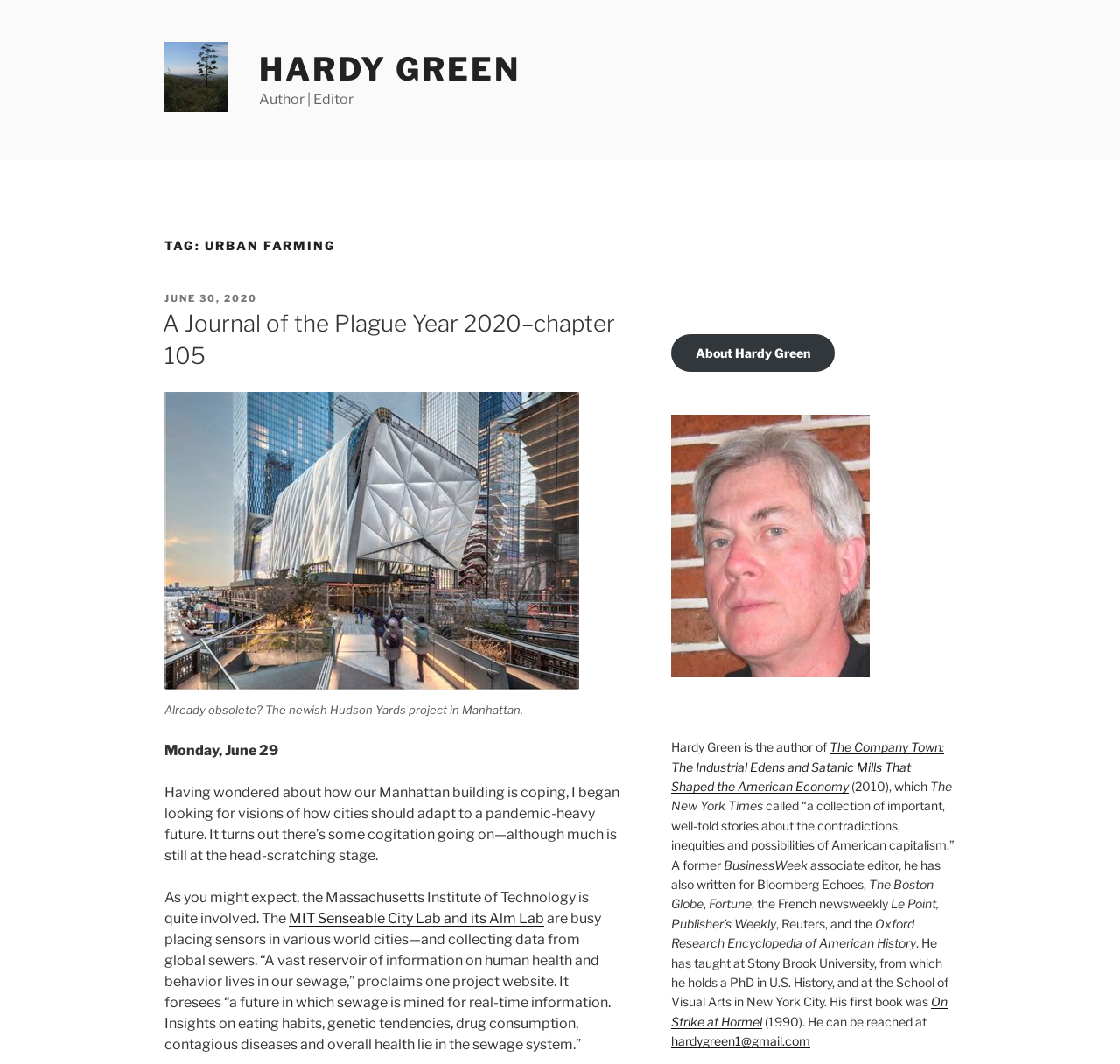For the given element description hardygreen1@gmail.com, determine the bounding box coordinates of the UI element. The coordinates should follow the format (top-left x, top-left y, bottom-right x, bottom-right y) and be within the range of 0 to 1.

[0.599, 0.971, 0.723, 0.985]